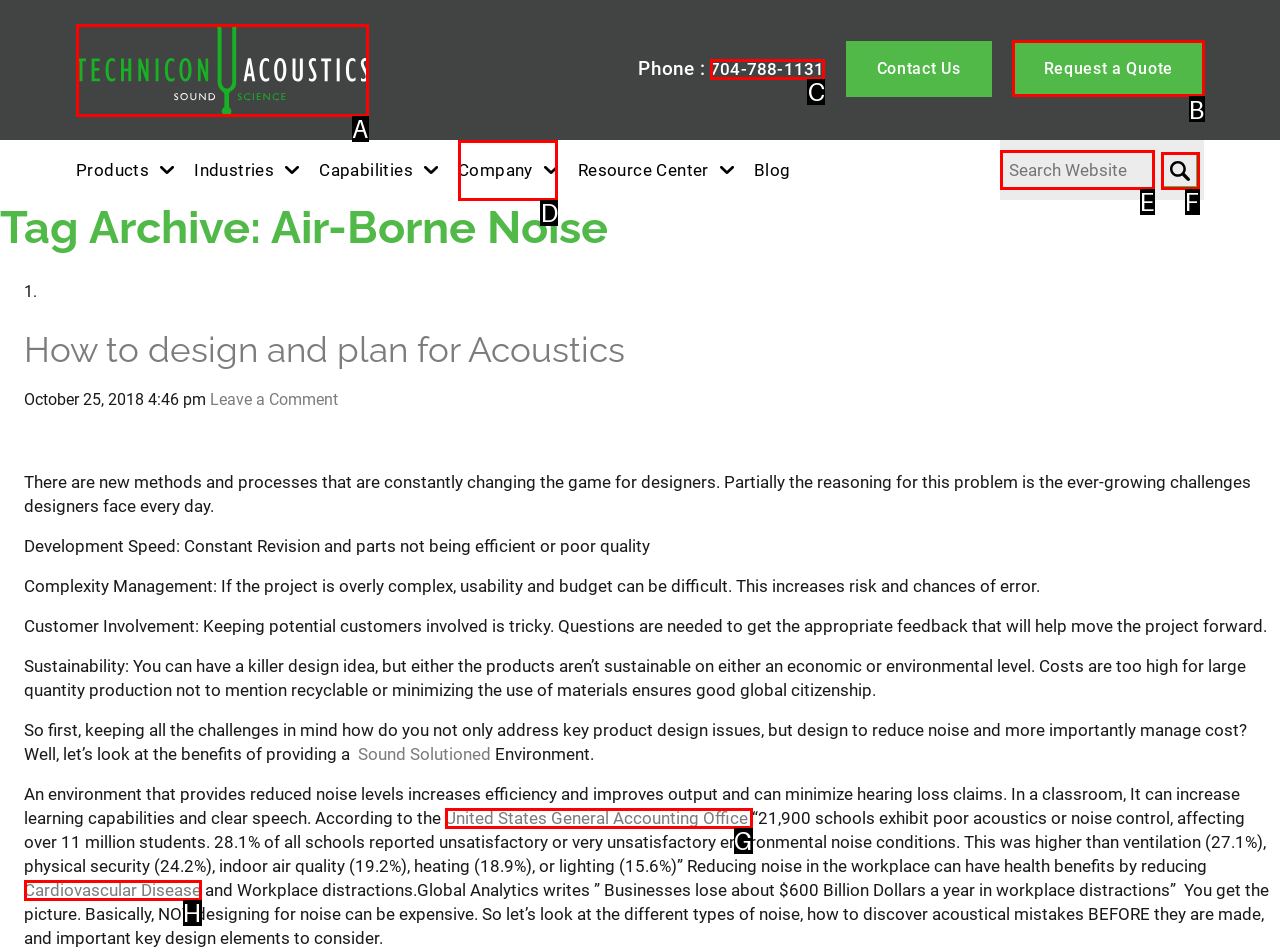Which lettered option should I select to achieve the task: Get a quote according to the highlighted elements in the screenshot?

B